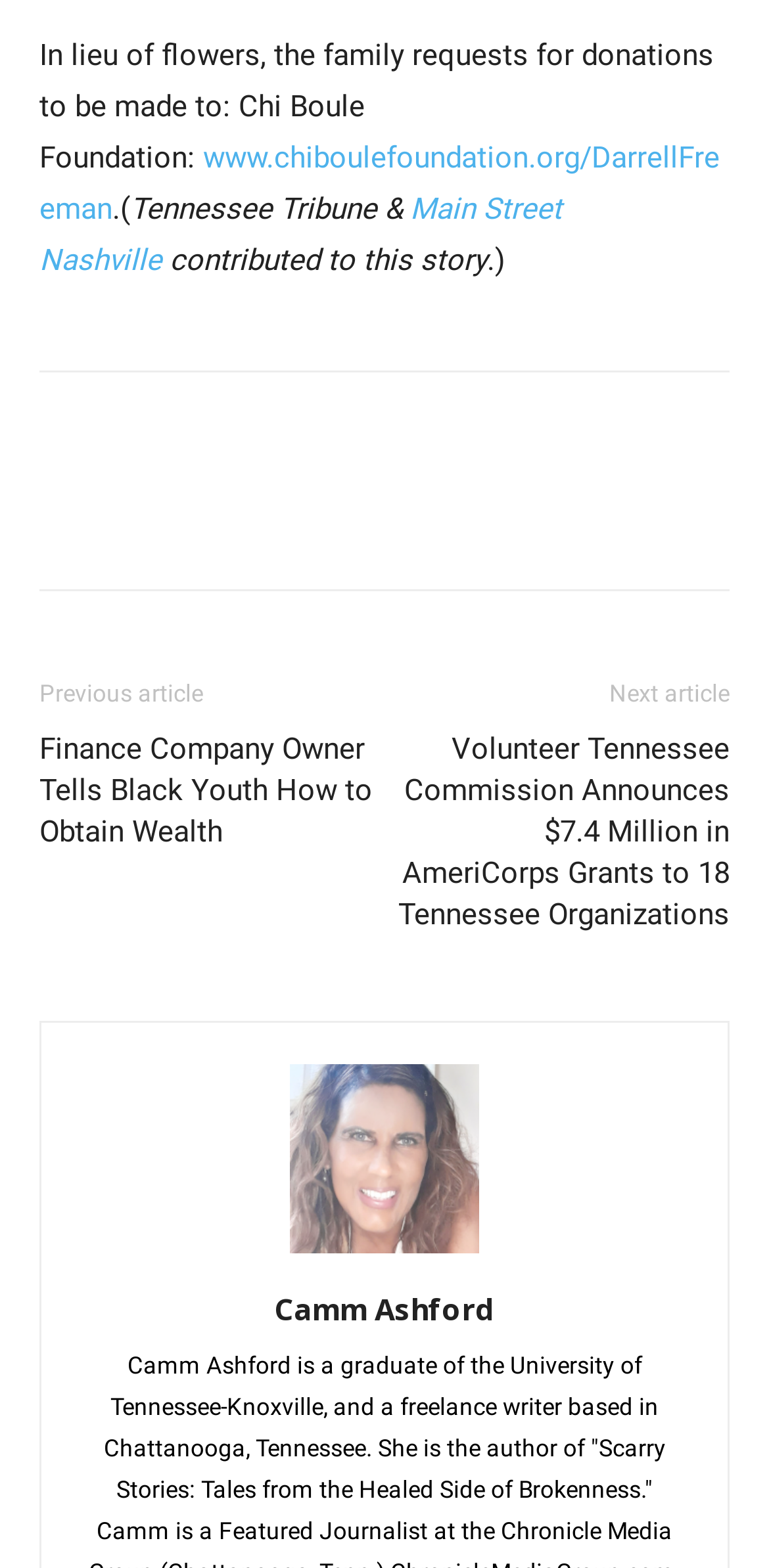Reply to the question with a single word or phrase:
How many related articles are there?

2